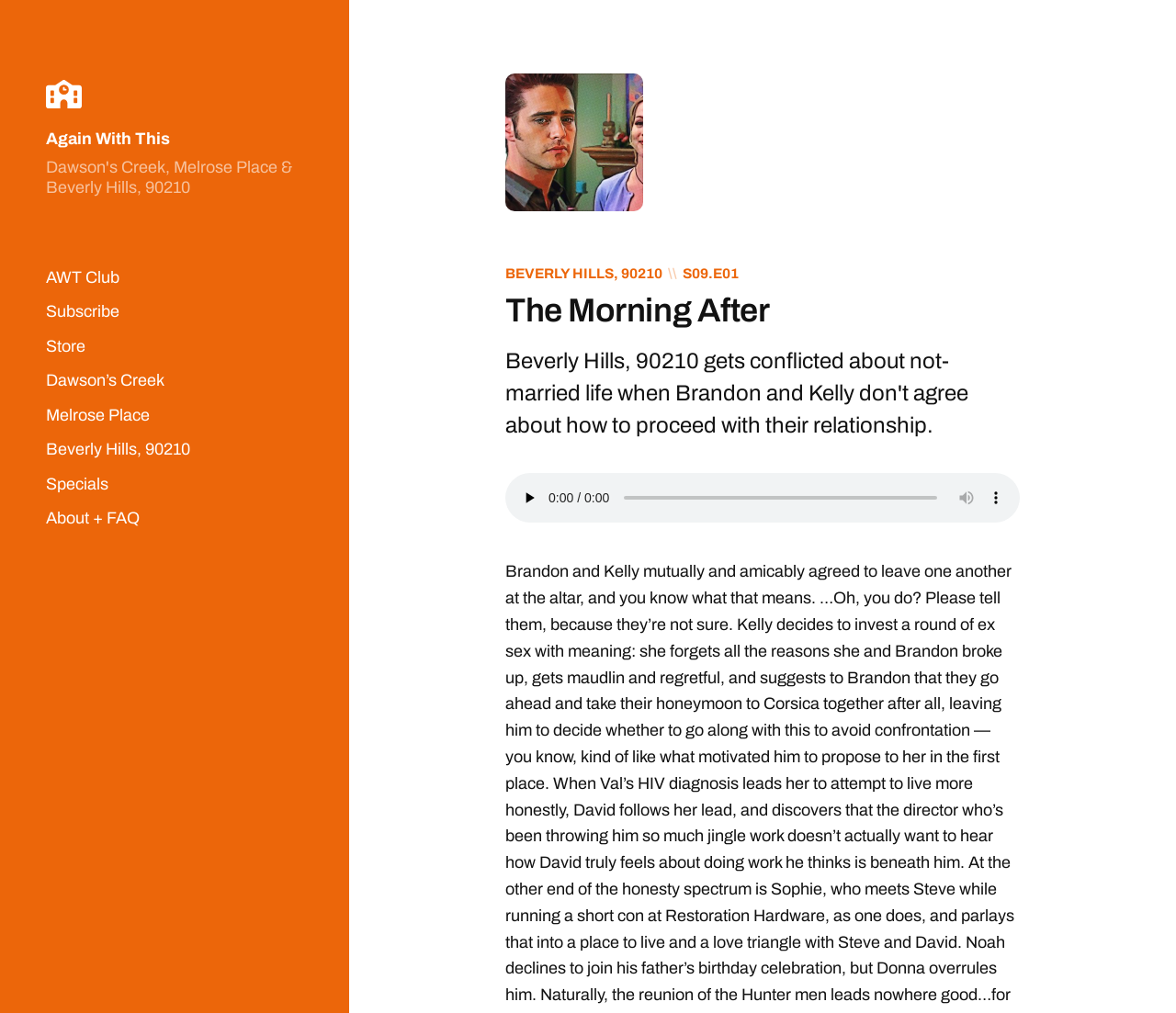Given the element description "Beverly Hills, 90210", identify the bounding box of the corresponding UI element.

[0.039, 0.434, 0.162, 0.452]